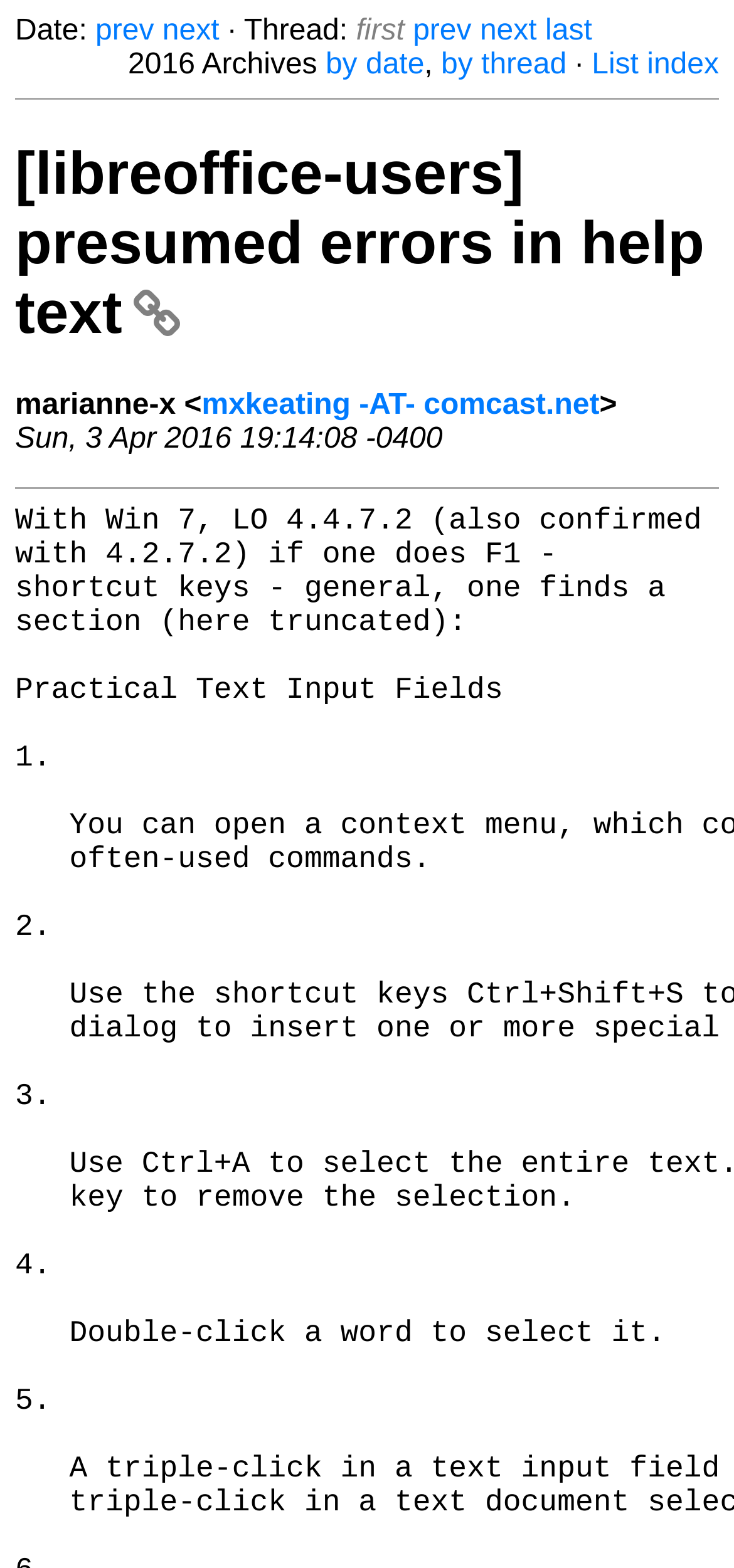How many navigation links are there?
Please use the image to provide an in-depth answer to the question.

I counted the navigation links by looking at the links 'prev', 'next', 'first', 'last', 'by date', 'by thread', and 'List index'.